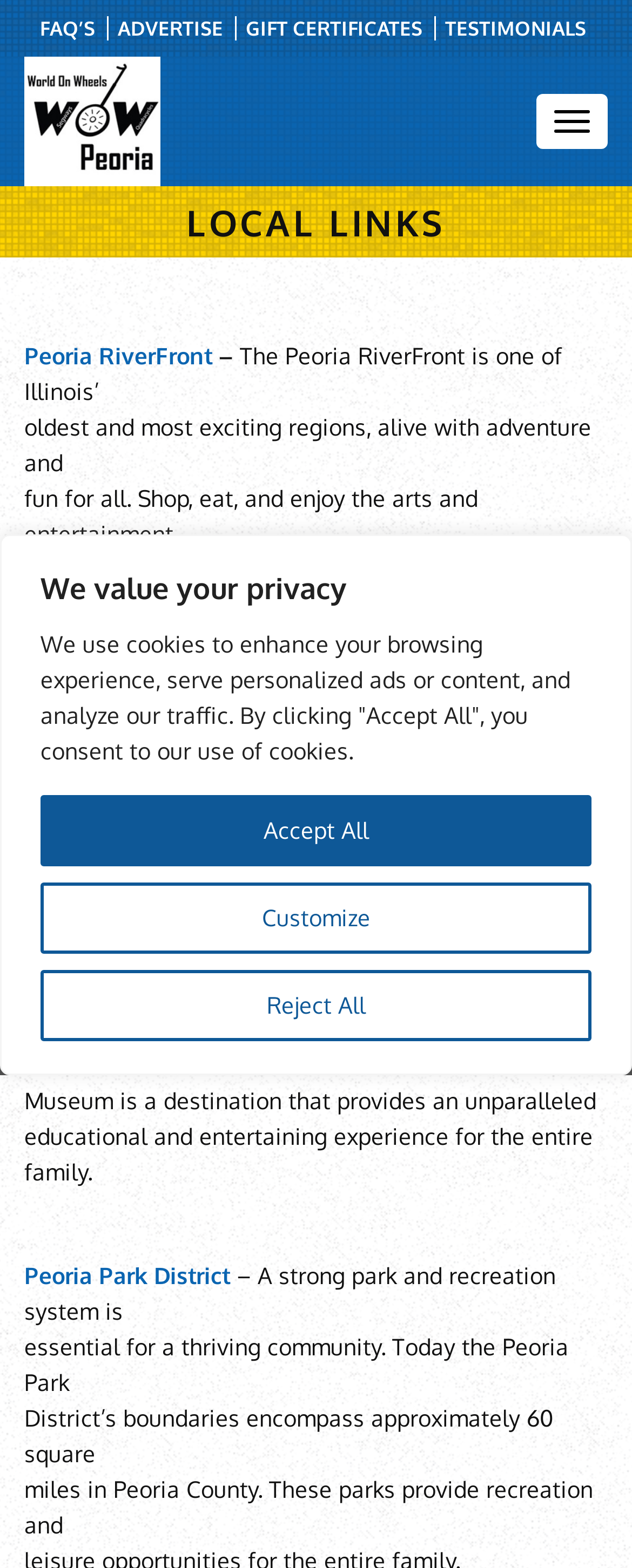What is the name of the museum mentioned on the webpage?
Using the image as a reference, answer the question with a short word or phrase.

Peoria RiverFront Museum